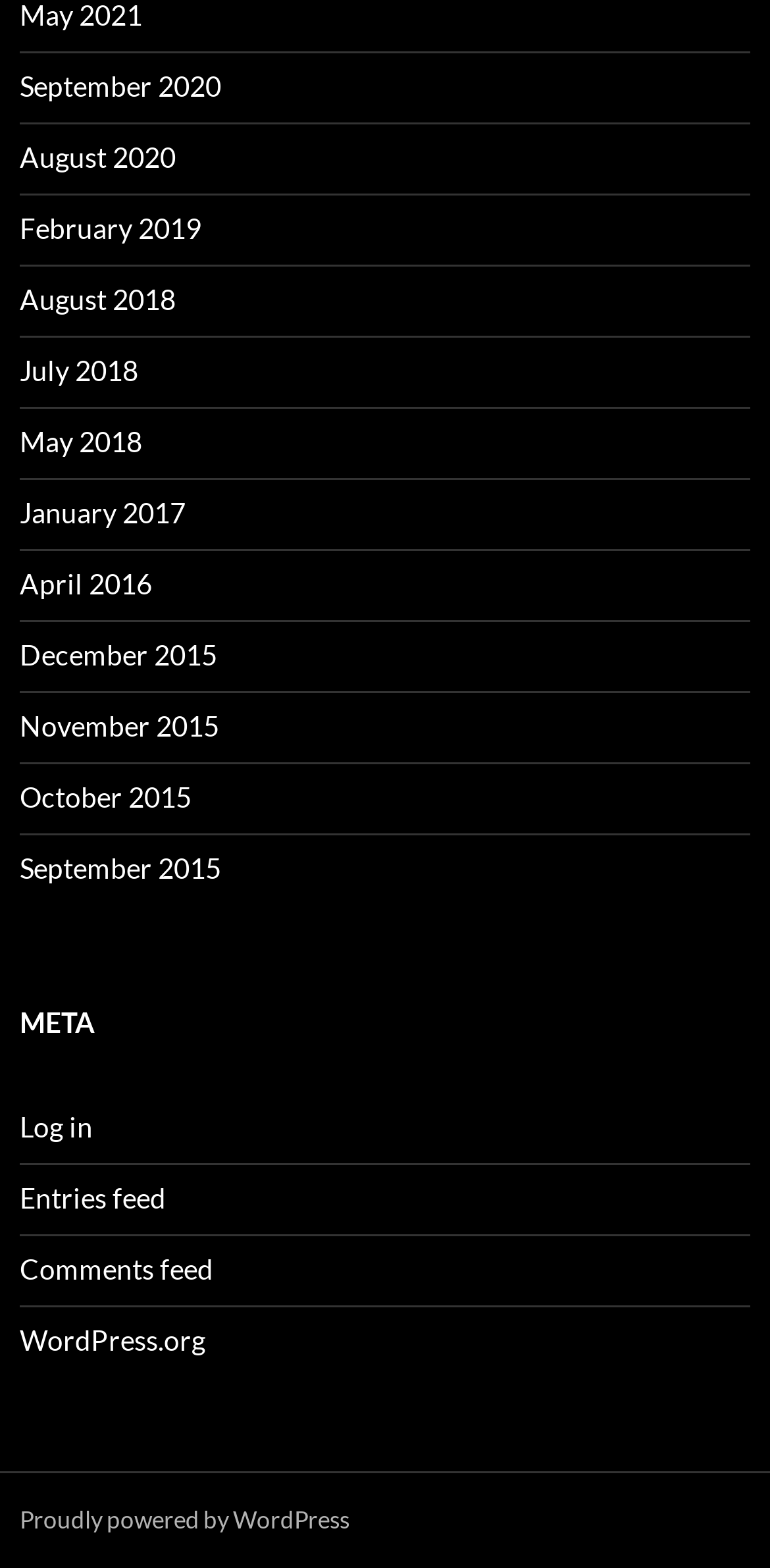Provide a short answer to the following question with just one word or phrase: What is the earliest month available on the webpage?

December 2015